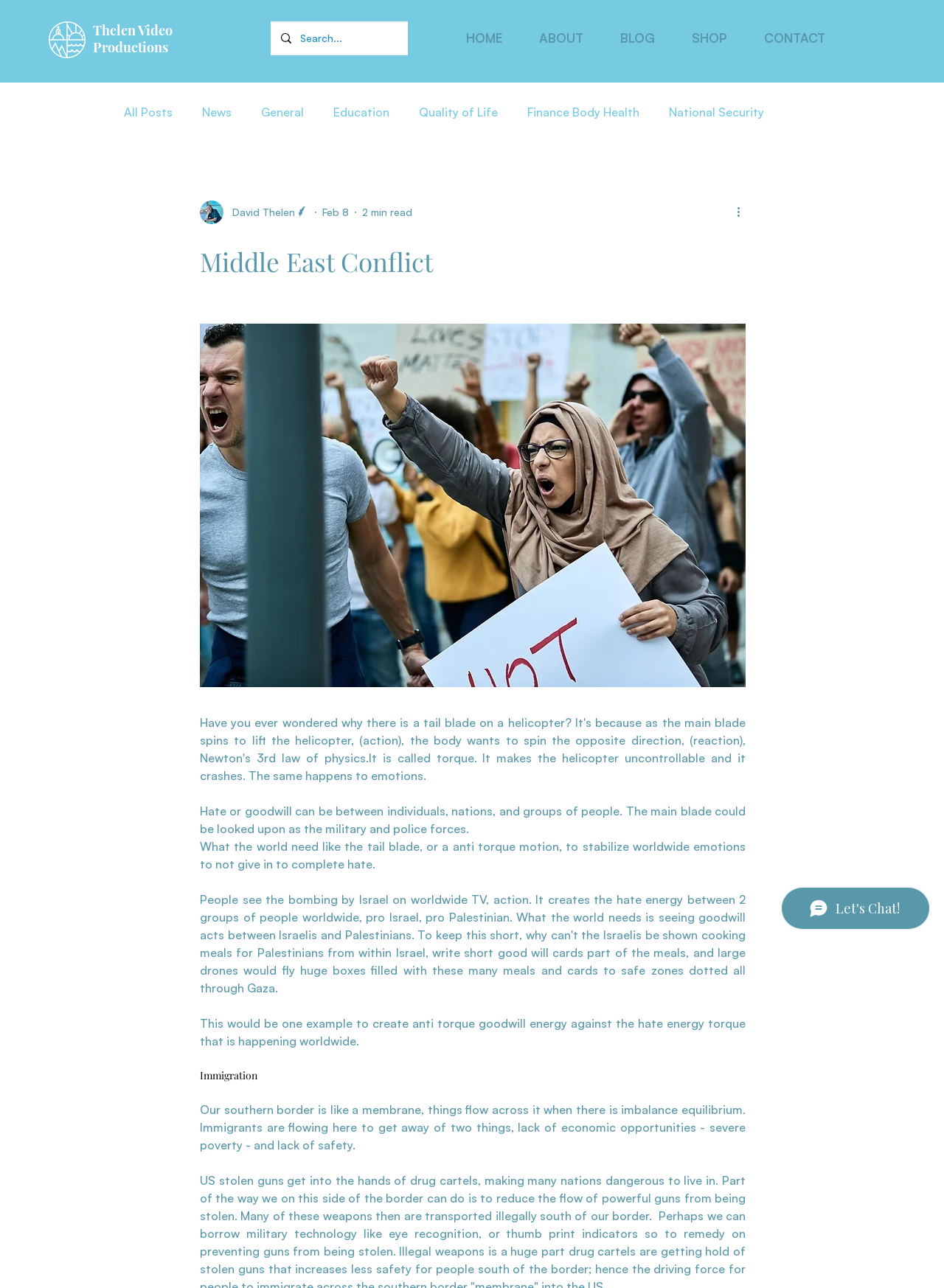Specify the bounding box coordinates of the area to click in order to execute this command: 'Go to homepage'. The coordinates should consist of four float numbers ranging from 0 to 1, and should be formatted as [left, top, right, bottom].

[0.052, 0.017, 0.091, 0.045]